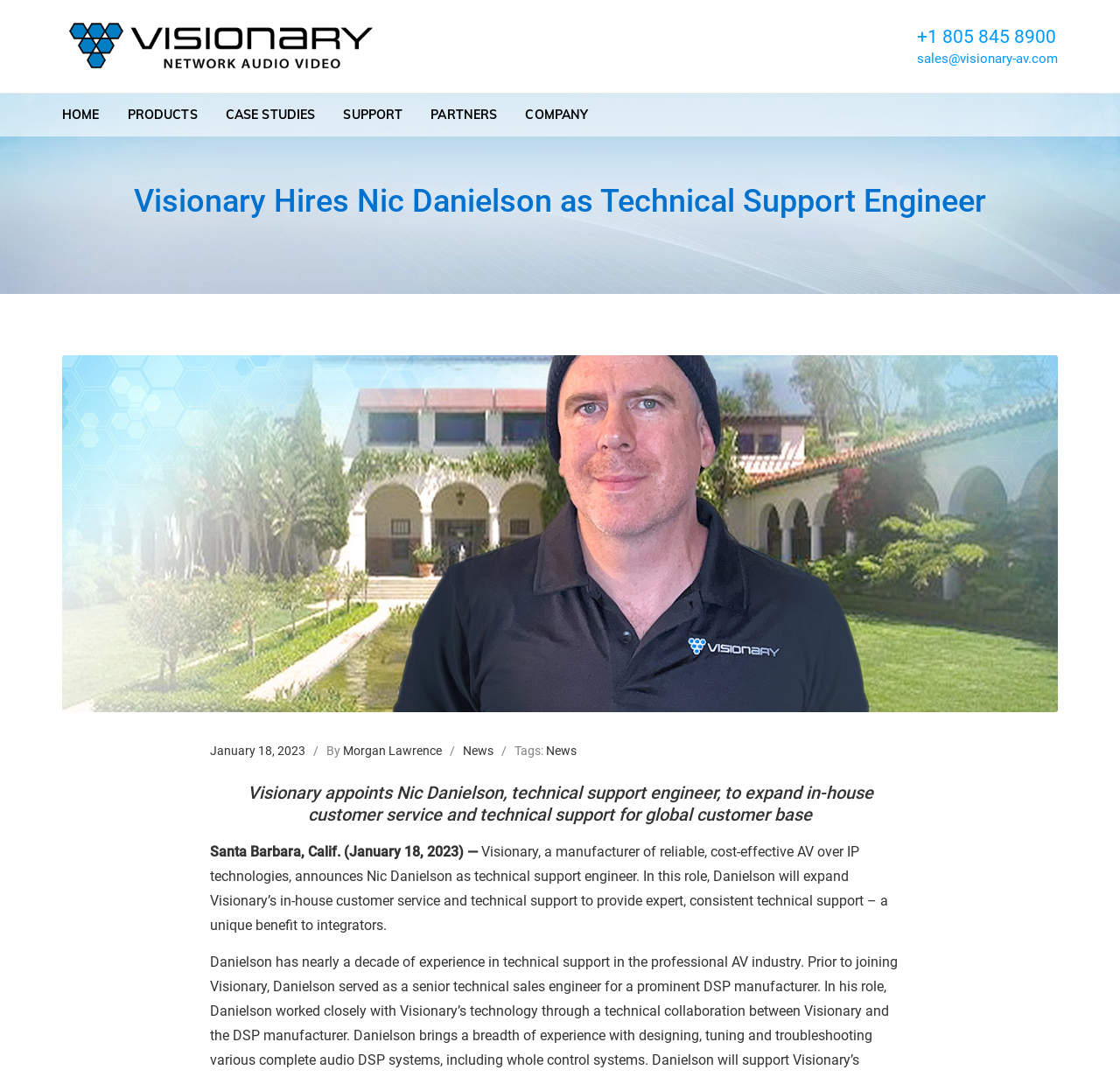Bounding box coordinates must be specified in the format (top-left x, top-left y, bottom-right x, bottom-right y). All values should be floating point numbers between 0 and 1. What are the bounding box coordinates of the UI element described as: parent_node: Visionary Solutions

[0.055, 0.01, 0.347, 0.076]